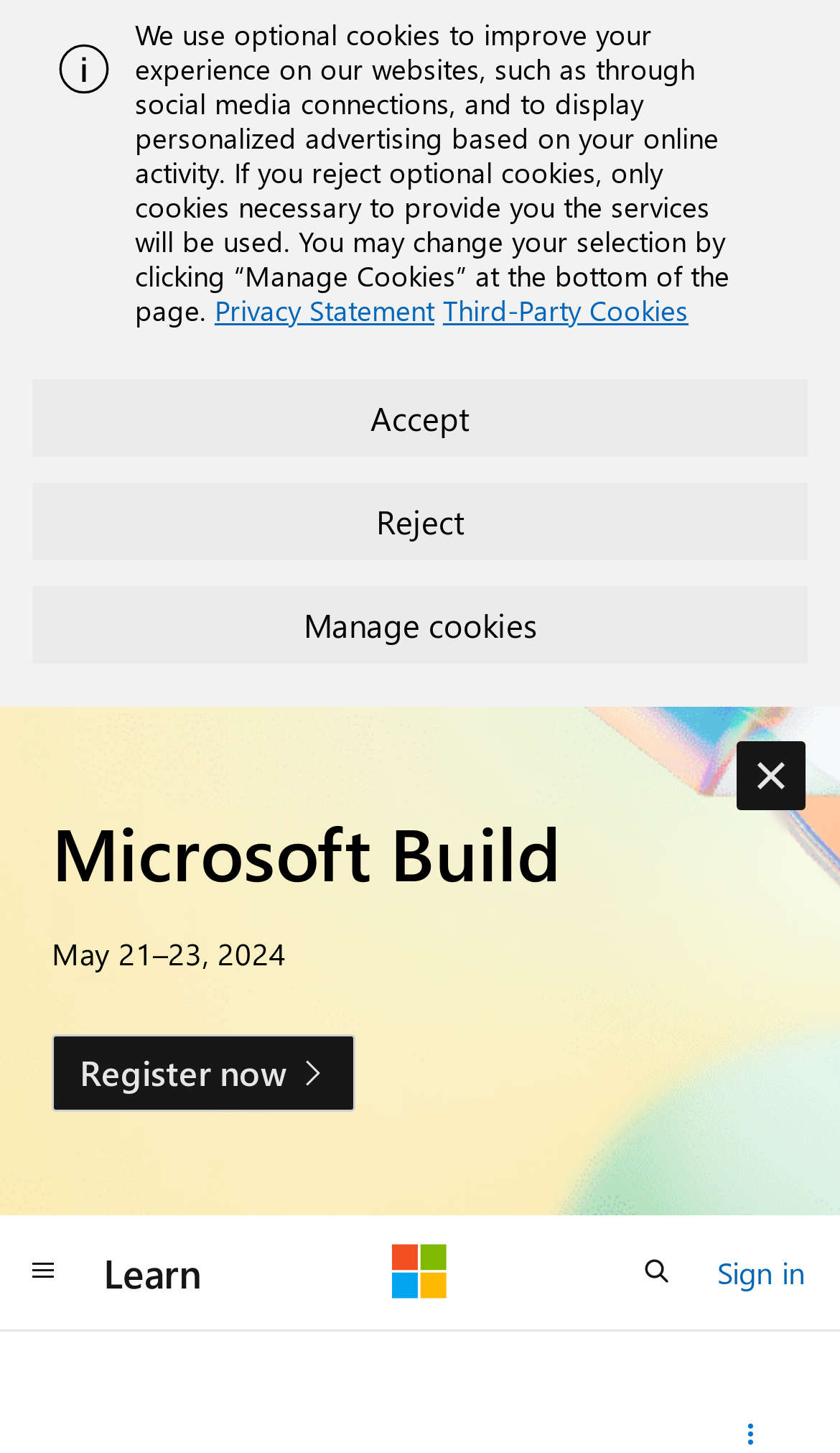How many links are there in the top section of the webpage?
Answer the question based on the image using a single word or a brief phrase.

3